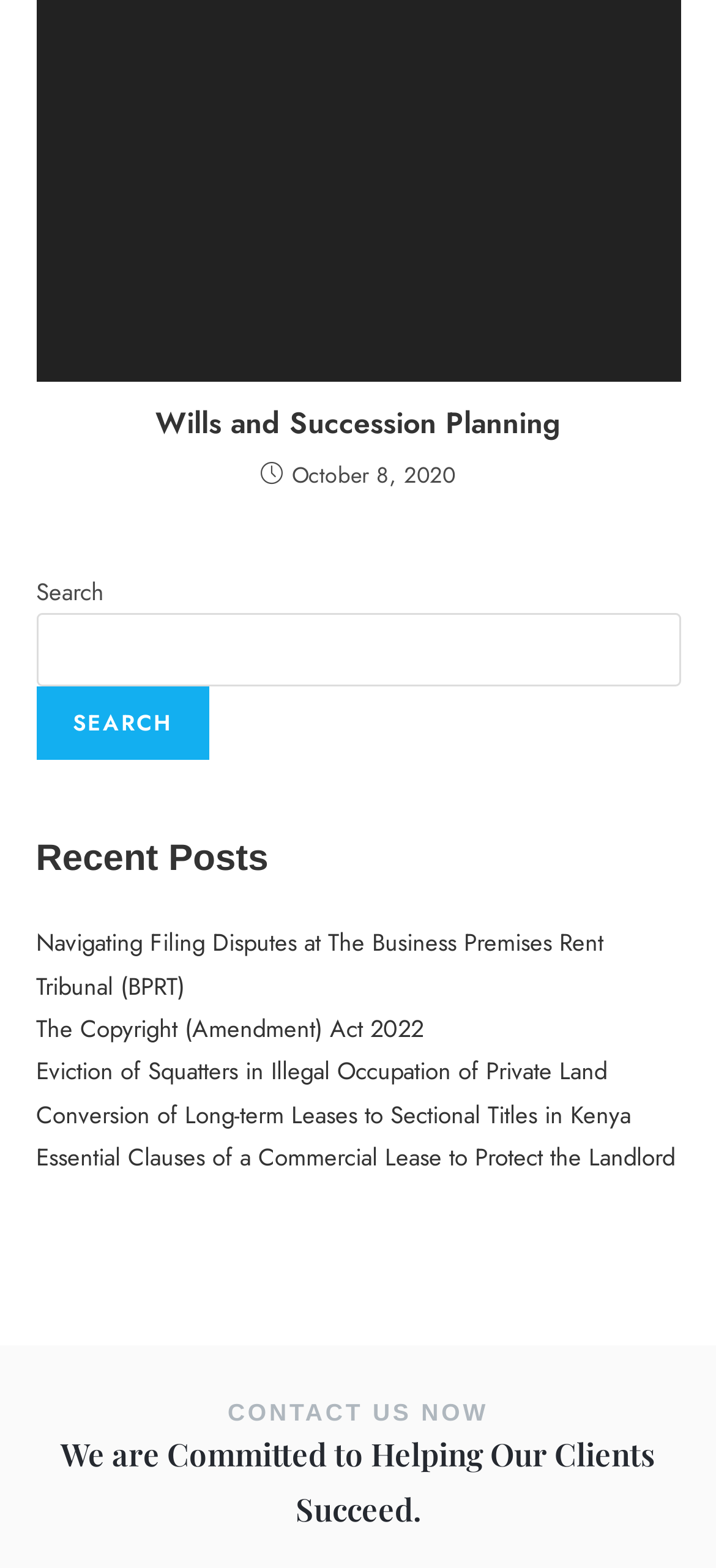Answer this question in one word or a short phrase: How many recent posts are listed?

5